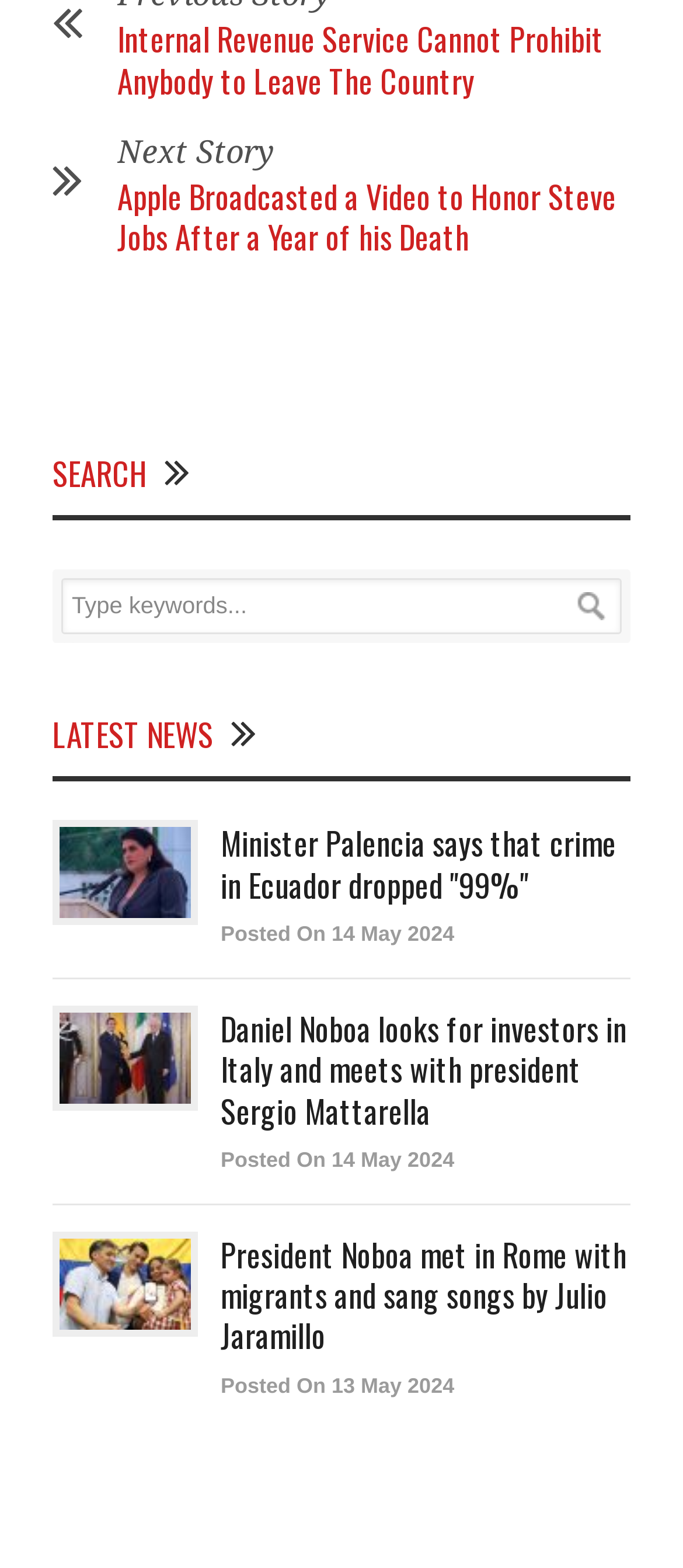Provide a single word or phrase to answer the given question: 
What is the title of the second news article?

Minister Palencia says that crime in Ecuador dropped '99%'